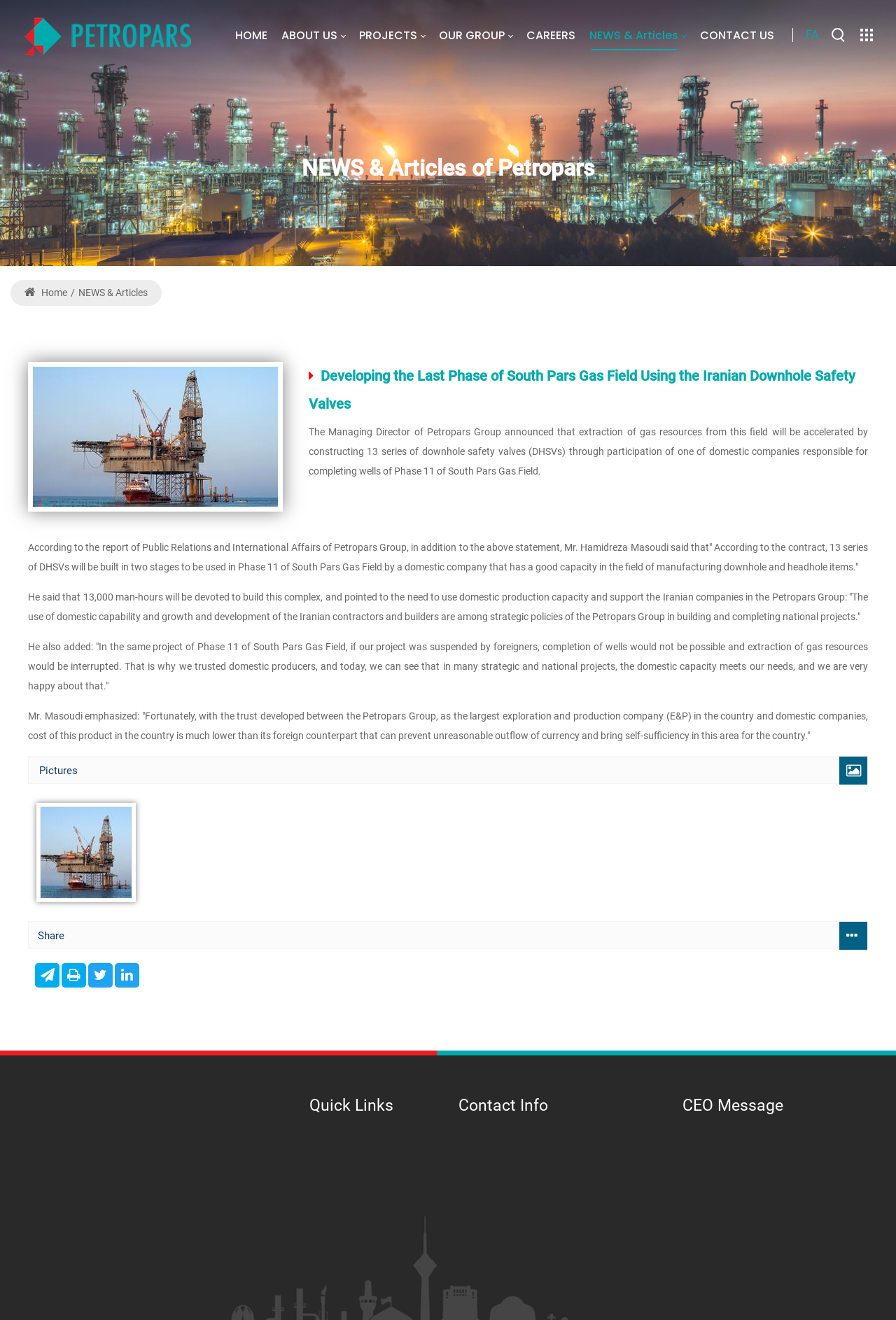Determine the bounding box coordinates of the UI element described below. Use the format (top-left x, top-left y, bottom-right x, bottom-right y) with floating point numbers between 0 and 1: Photo Gallery

[0.365, 0.886, 0.43, 0.895]